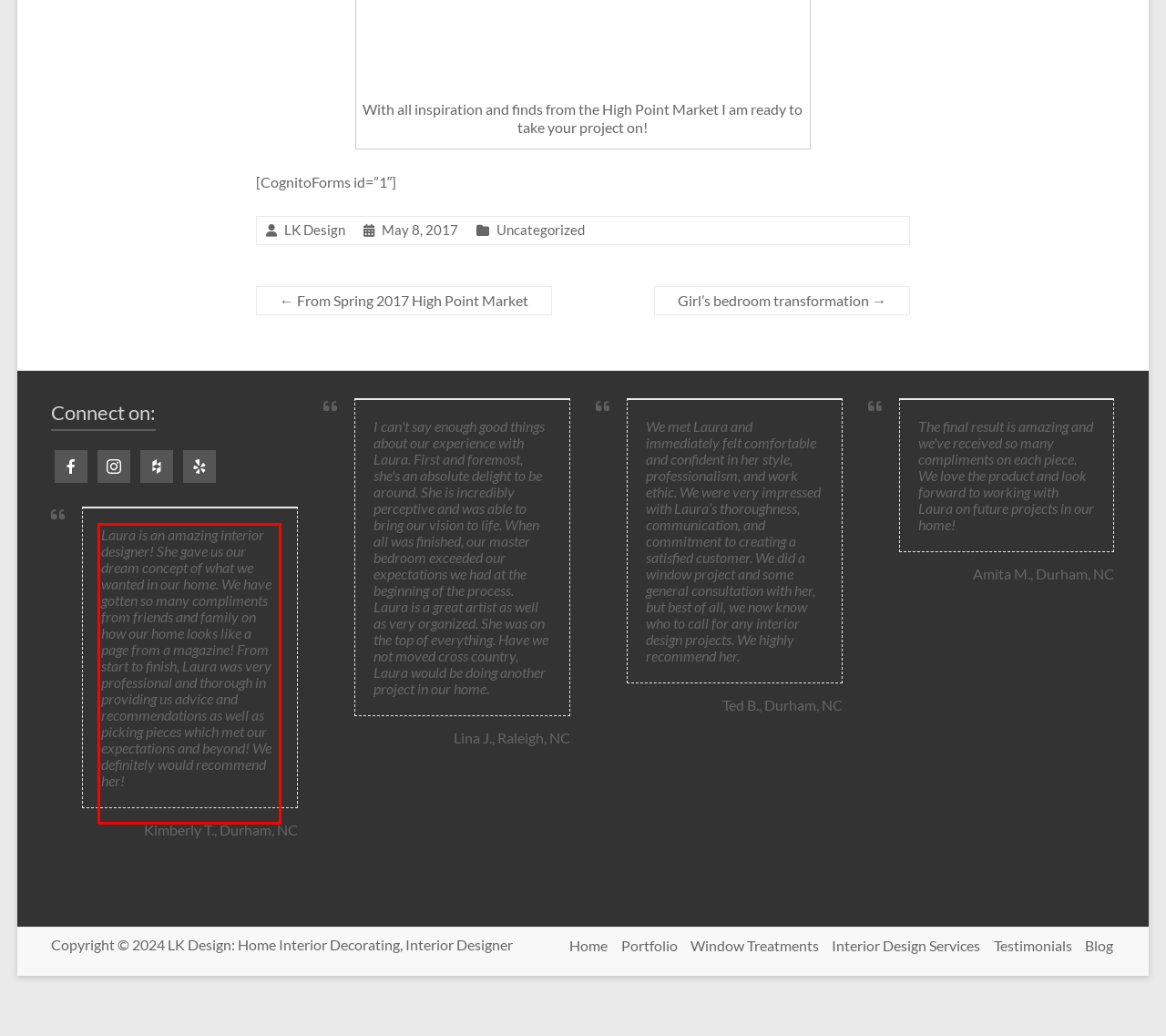Look at the provided screenshot of the webpage and perform OCR on the text within the red bounding box.

Laura is an amazing interior designer! She gave us our dream concept of what we wanted in our home. We have gotten so many compliments from friends and family on how our home looks like a page from a magazine! From start to finish, Laura was very professional and thorough in providing us advice and recommendations as well as picking pieces which met our expectations and beyond! We definitely would recommend her!